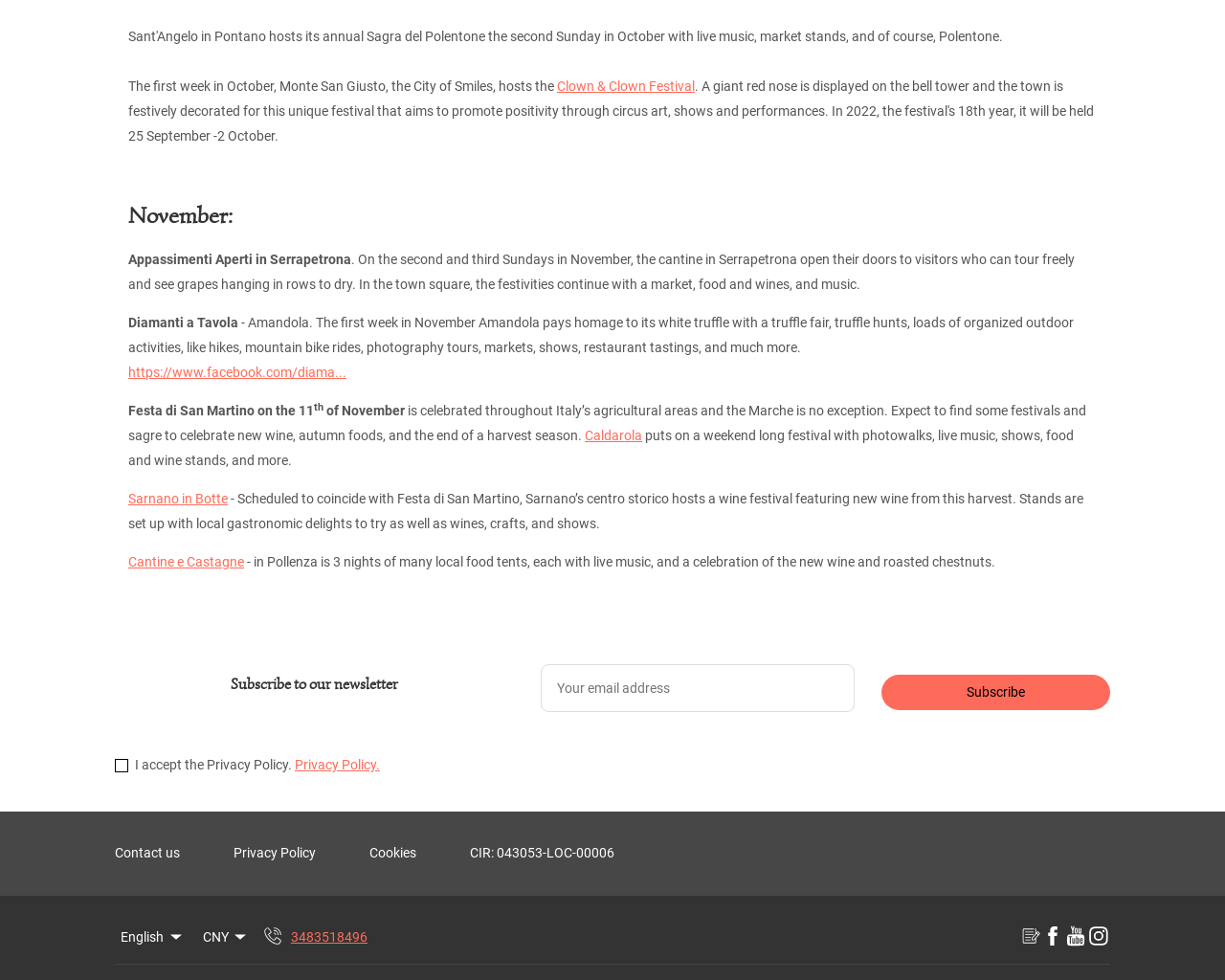Find the bounding box coordinates for the UI element that matches this description: "Cantine e Castagne".

[0.105, 0.566, 0.199, 0.581]